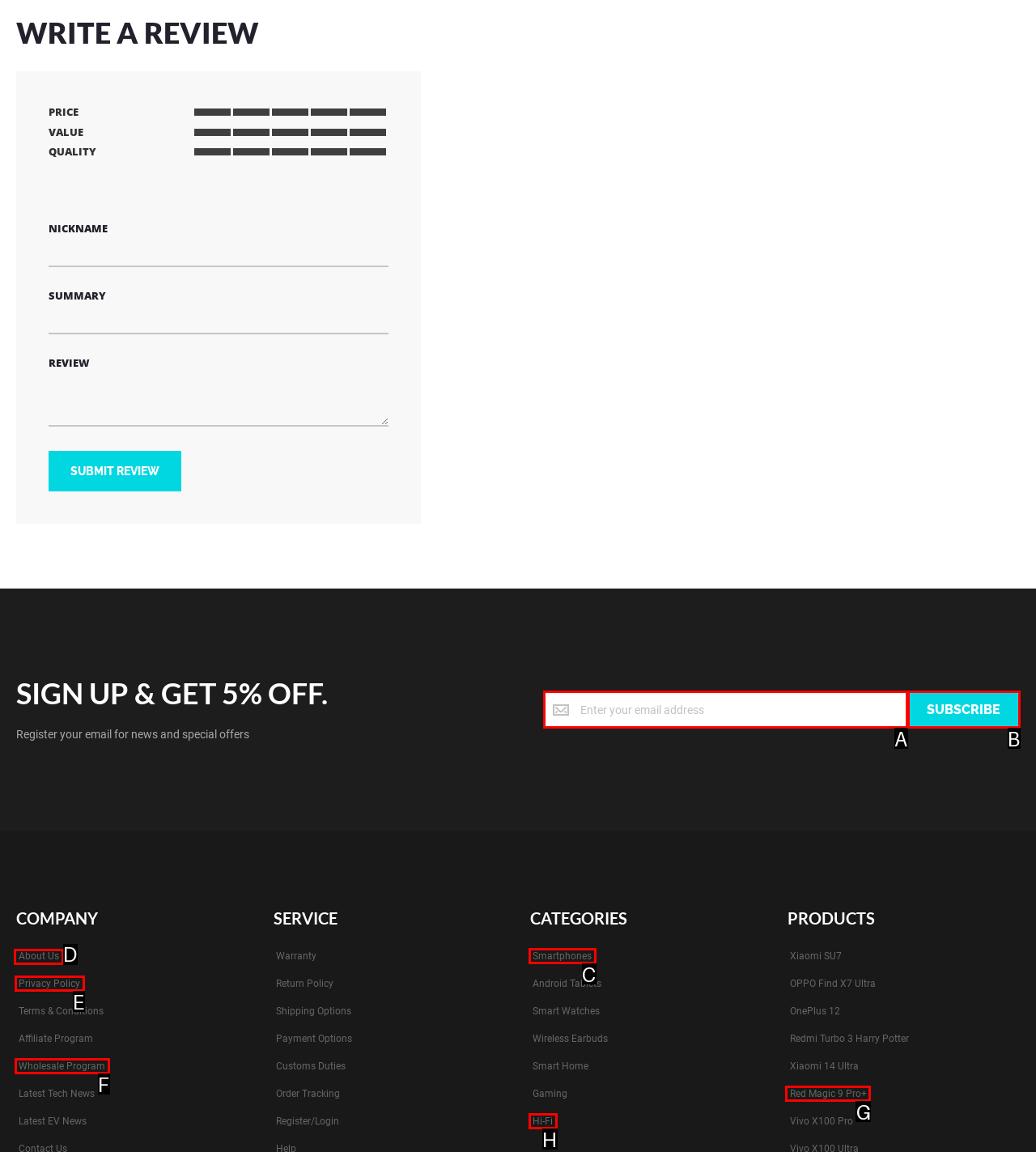Select the letter of the UI element you need to click on to fulfill this task: Learn about company. Write down the letter only.

D